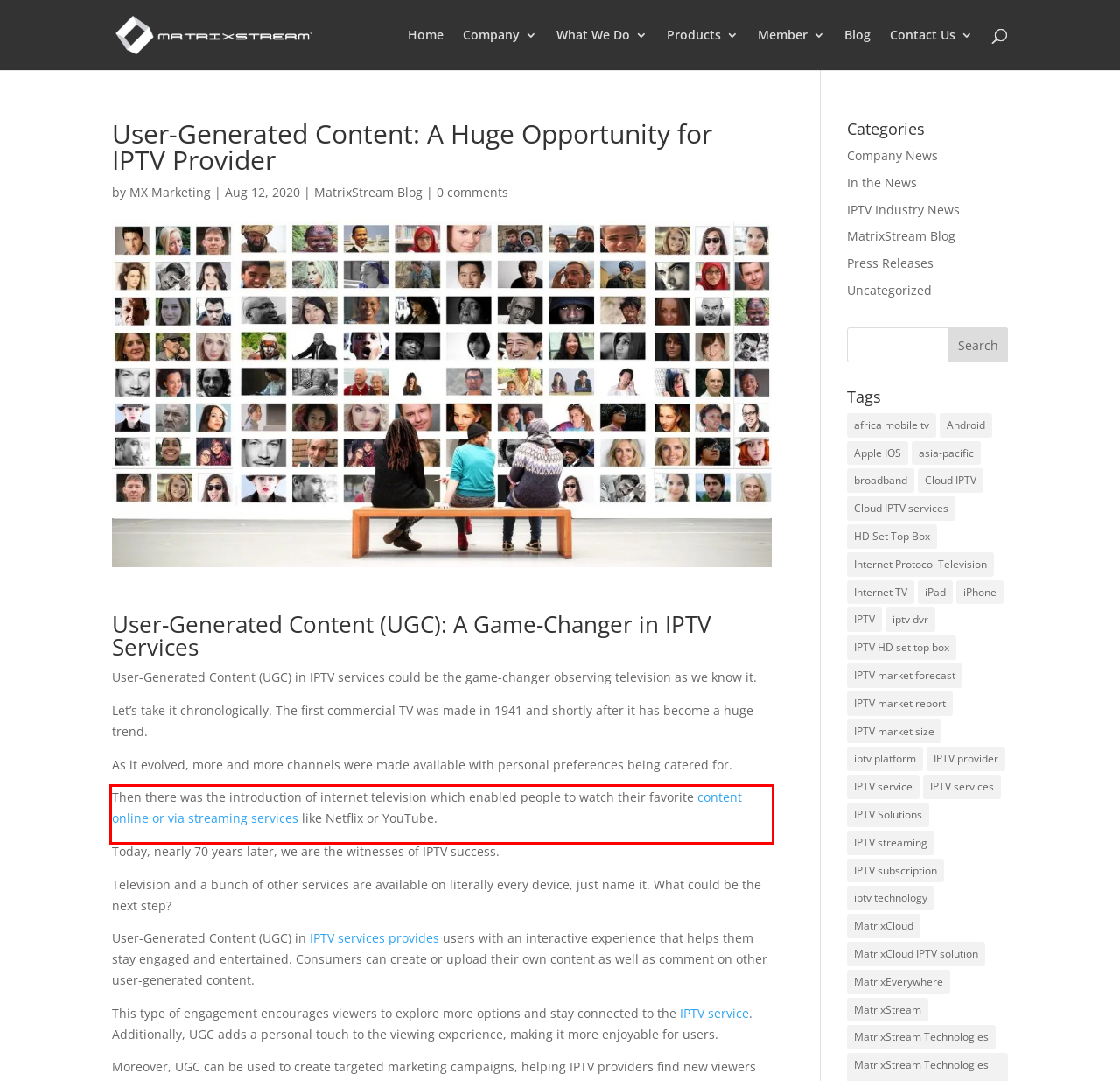Analyze the red bounding box in the provided webpage screenshot and generate the text content contained within.

Then there was the introduction of internet television which enabled people to watch their favorite content online or via streaming services like Netflix or YouTube.